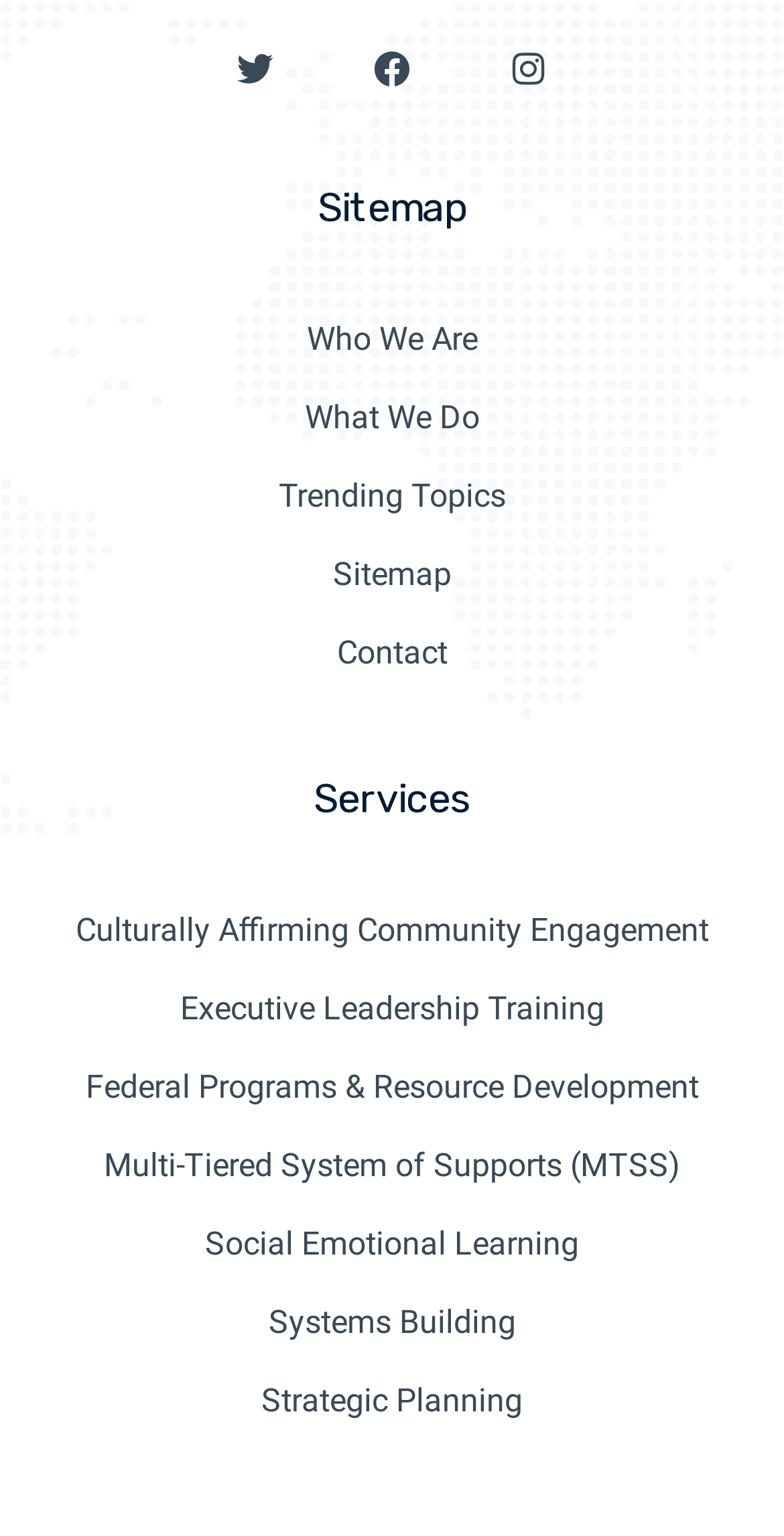From the webpage screenshot, predict the bounding box coordinates (top-left x, top-left y, bottom-right x, bottom-right y) for the UI element described here: Social Emotional Learning

[0.077, 0.794, 0.923, 0.825]